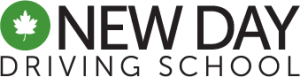Please provide a one-word or short phrase answer to the question:
Where is New Day Driving School primarily located?

Vancouver, BC